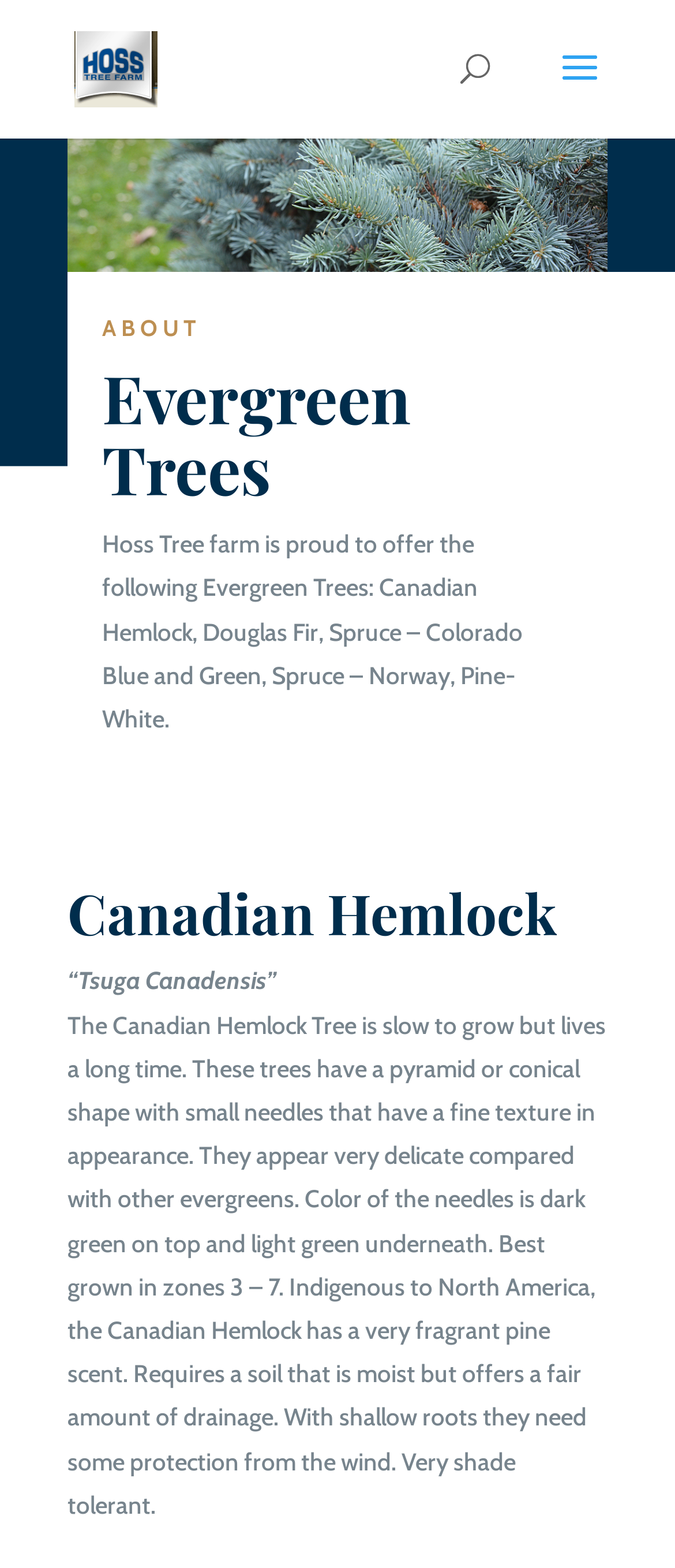Using the information in the image, give a comprehensive answer to the question: 
What is the soil requirement for the Canadian Hemlock Tree?

The webpage states that the Canadian Hemlock Tree requires a soil that is moist but offers a fair amount of drainage, which suggests that it needs a specific type of soil to thrive.